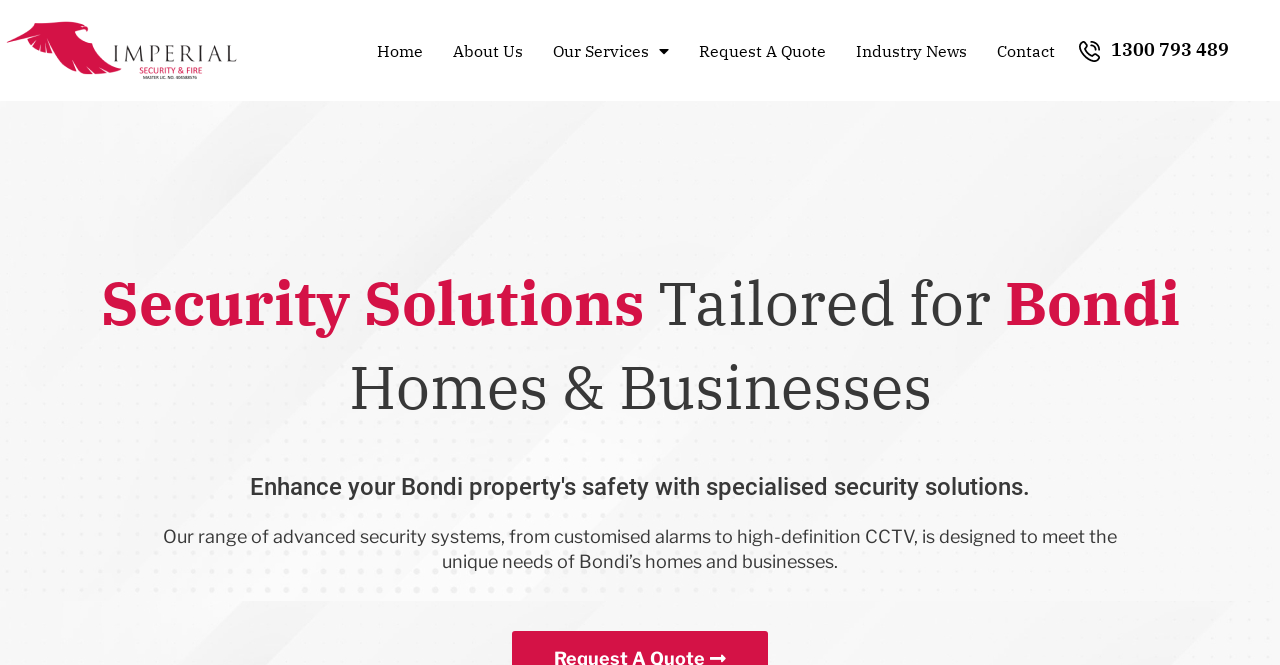What is the phone number to contact?
Please provide a single word or phrase as the answer based on the screenshot.

1300 793 489